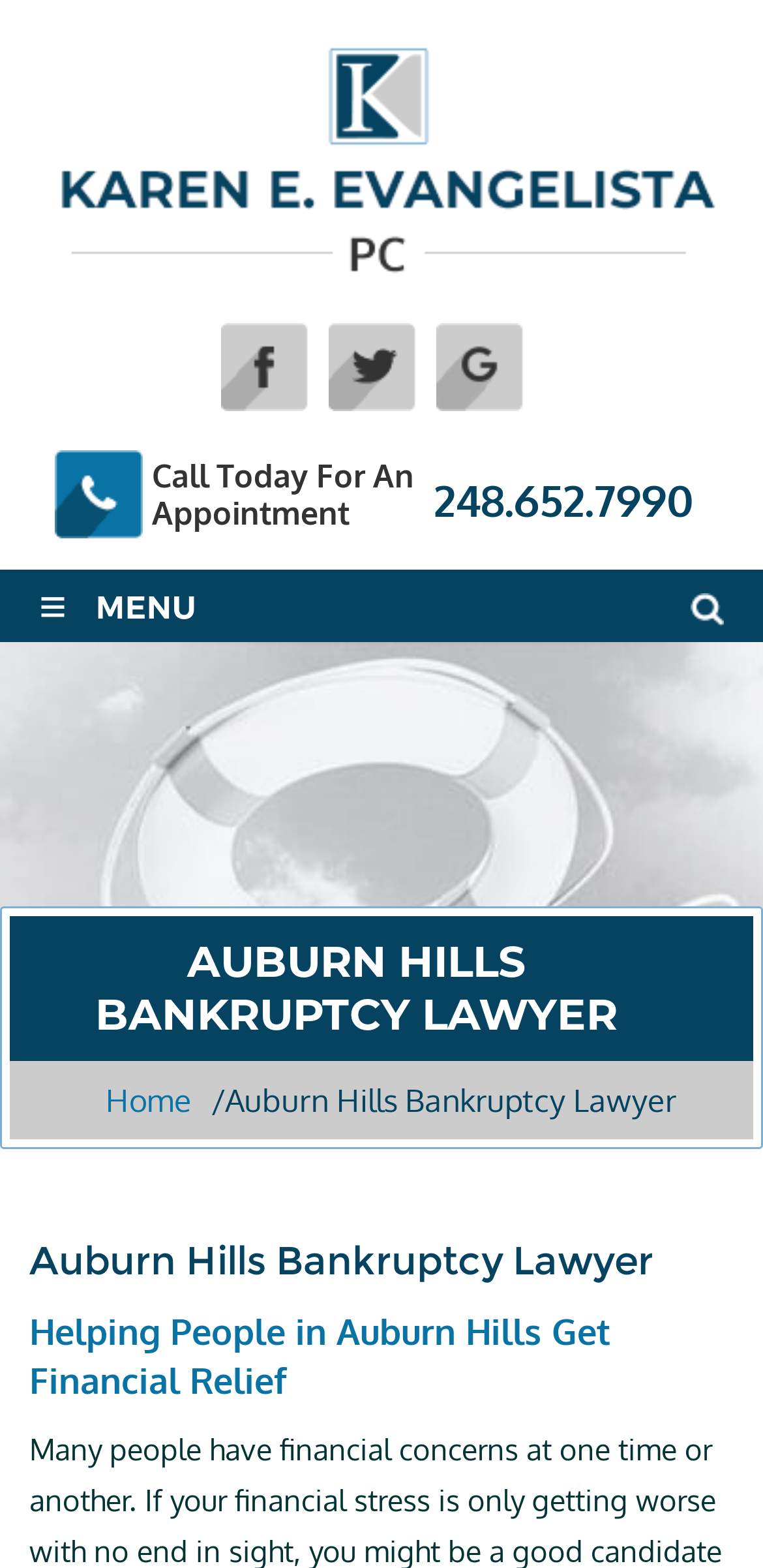Please identify the bounding box coordinates of the element's region that I should click in order to complete the following instruction: "Click the Facebook link". The bounding box coordinates consist of four float numbers between 0 and 1, i.e., [left, top, right, bottom].

[0.288, 0.206, 0.404, 0.262]